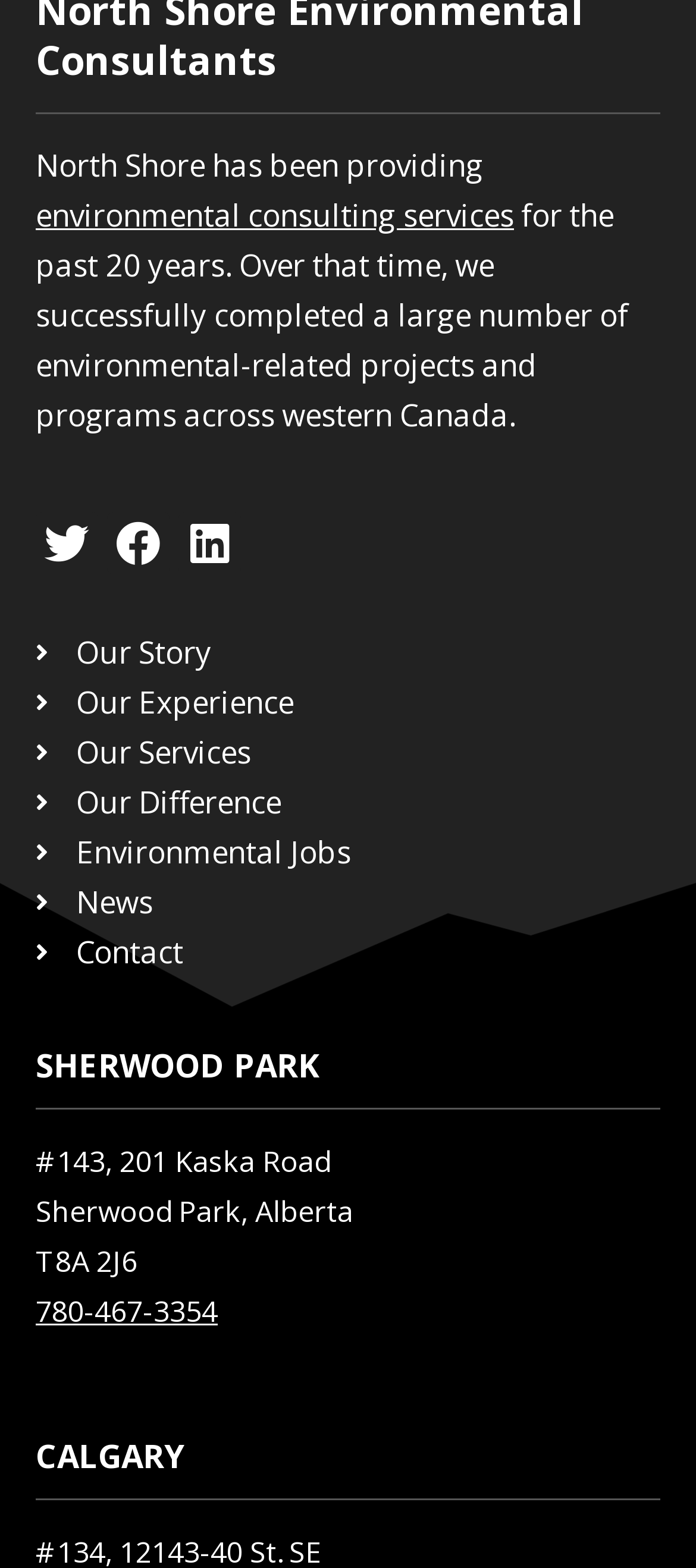Could you specify the bounding box coordinates for the clickable section to complete the following instruction: "Visit Twitter page"?

[0.051, 0.326, 0.141, 0.366]